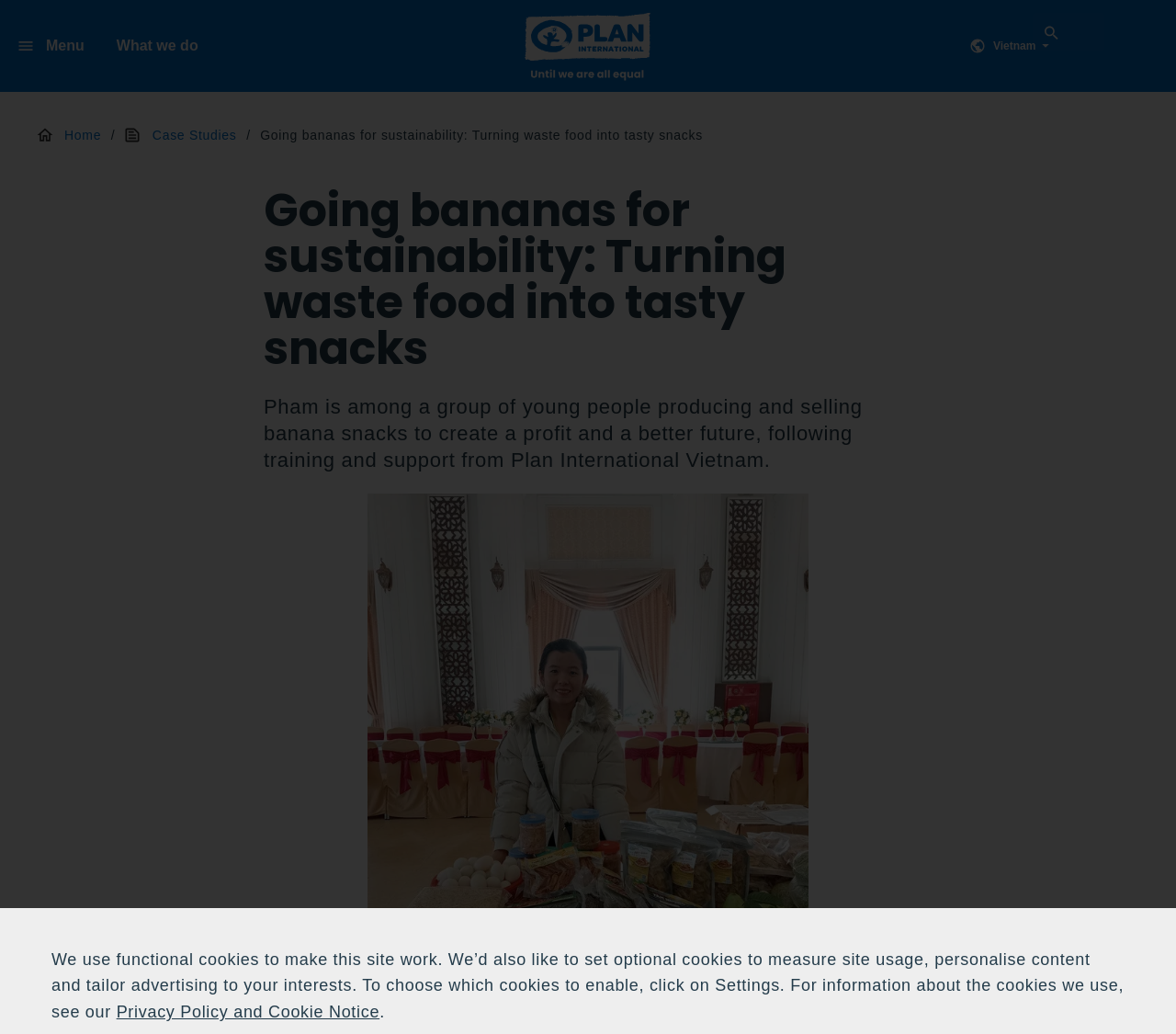Can you locate the main headline on this webpage and provide its text content?

Going bananas for sustainability: Turning waste food into tasty snacks